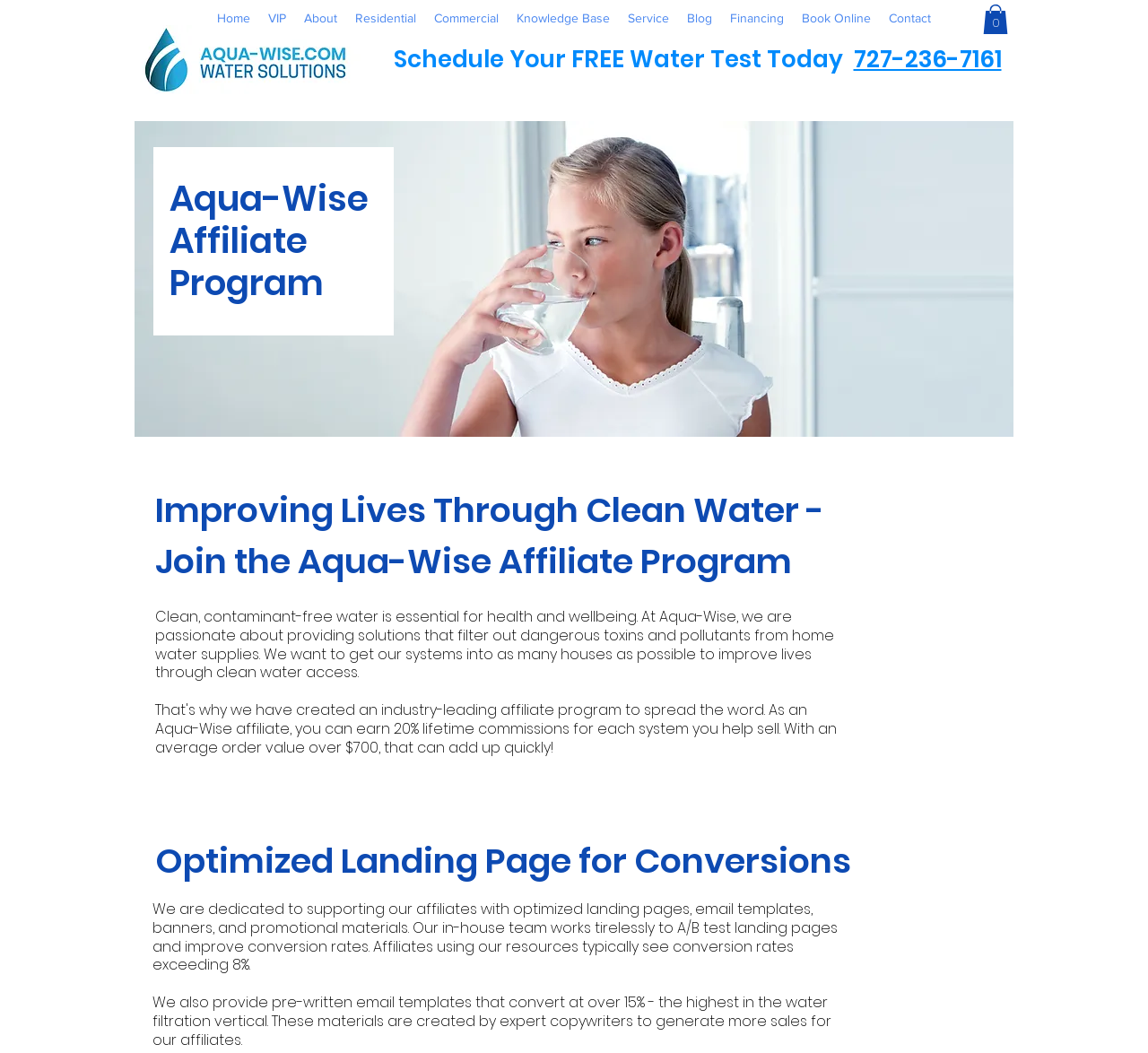What is the company's logo?
Answer the question with a single word or phrase by looking at the picture.

Aqua-Wise Water Solutions Logo